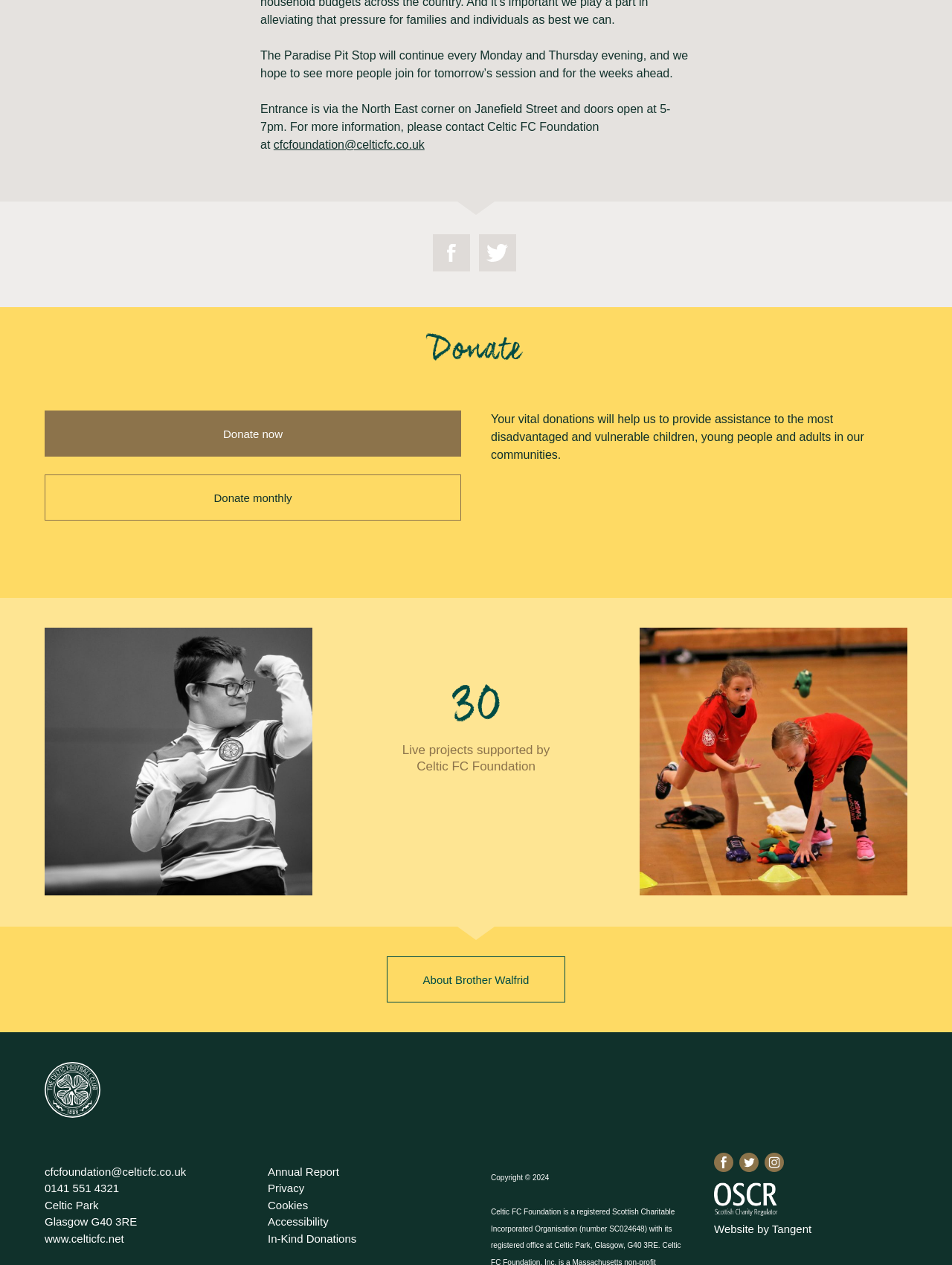How many live projects are supported by Celtic FC Foundation?
Please use the image to provide a one-word or short phrase answer.

30